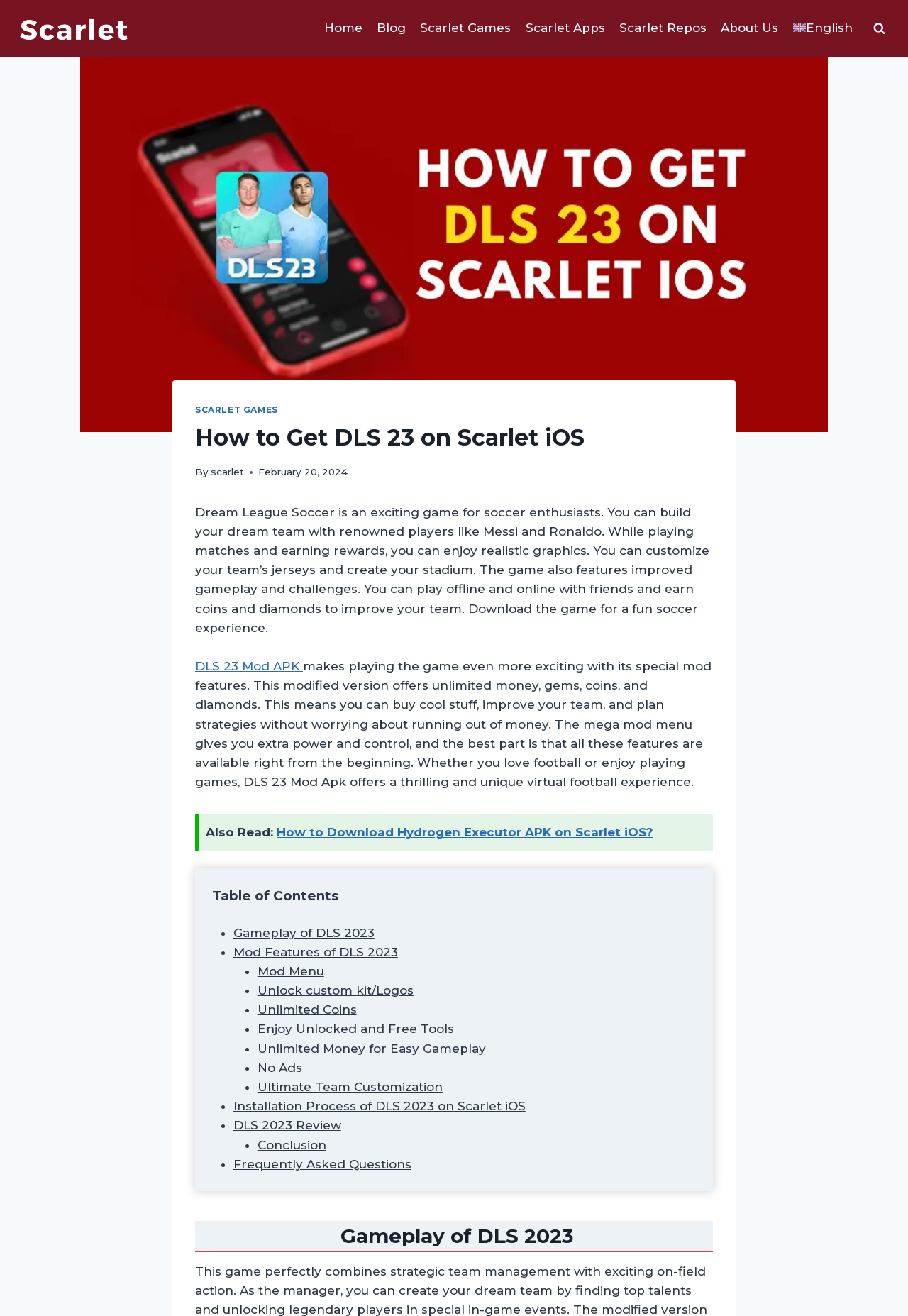Please provide a one-word or short phrase answer to the question:
What are the mod features of DLS 2023?

Several features